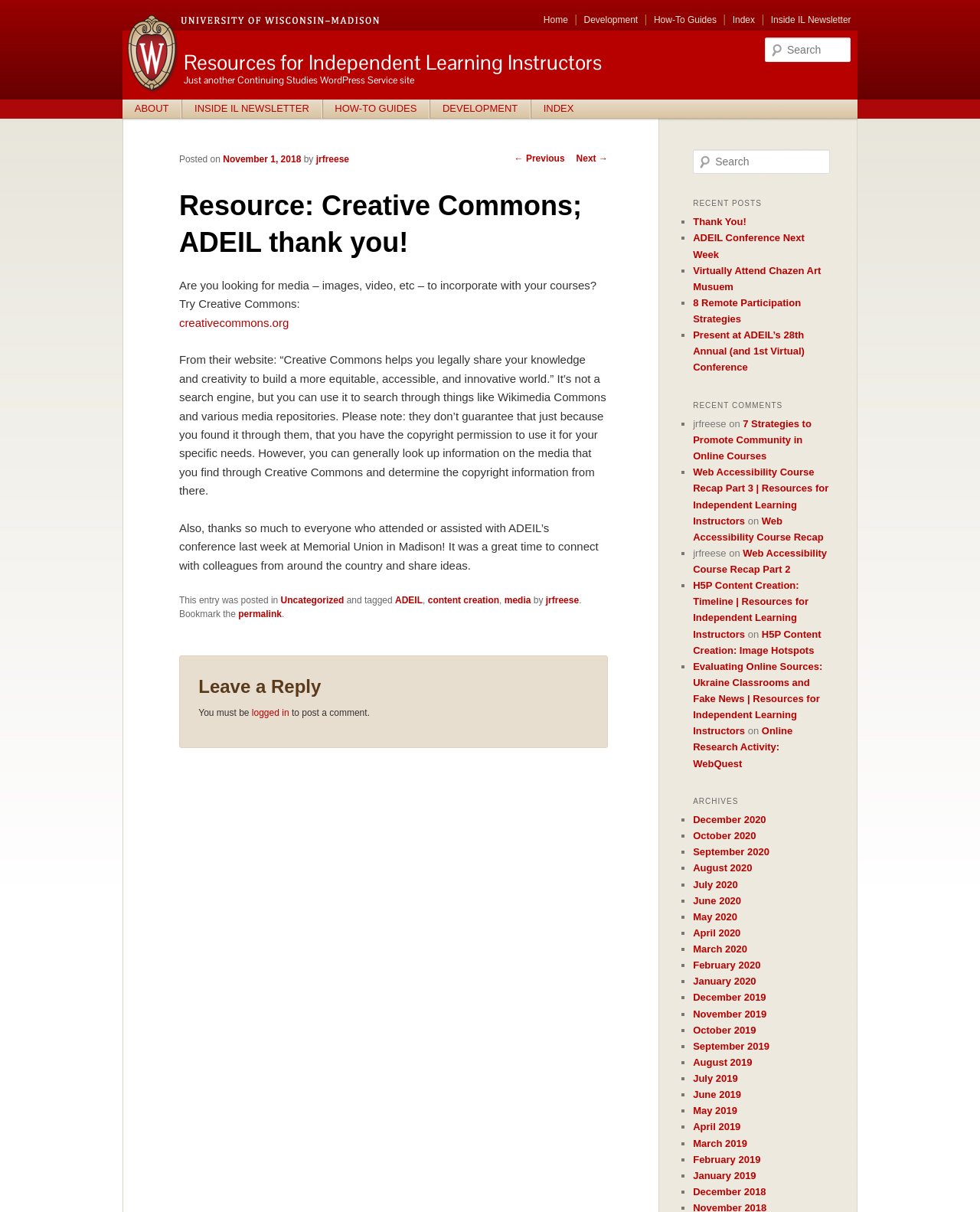What is the name of the university logo?
Relying on the image, give a concise answer in one word or a brief phrase.

W crest logo